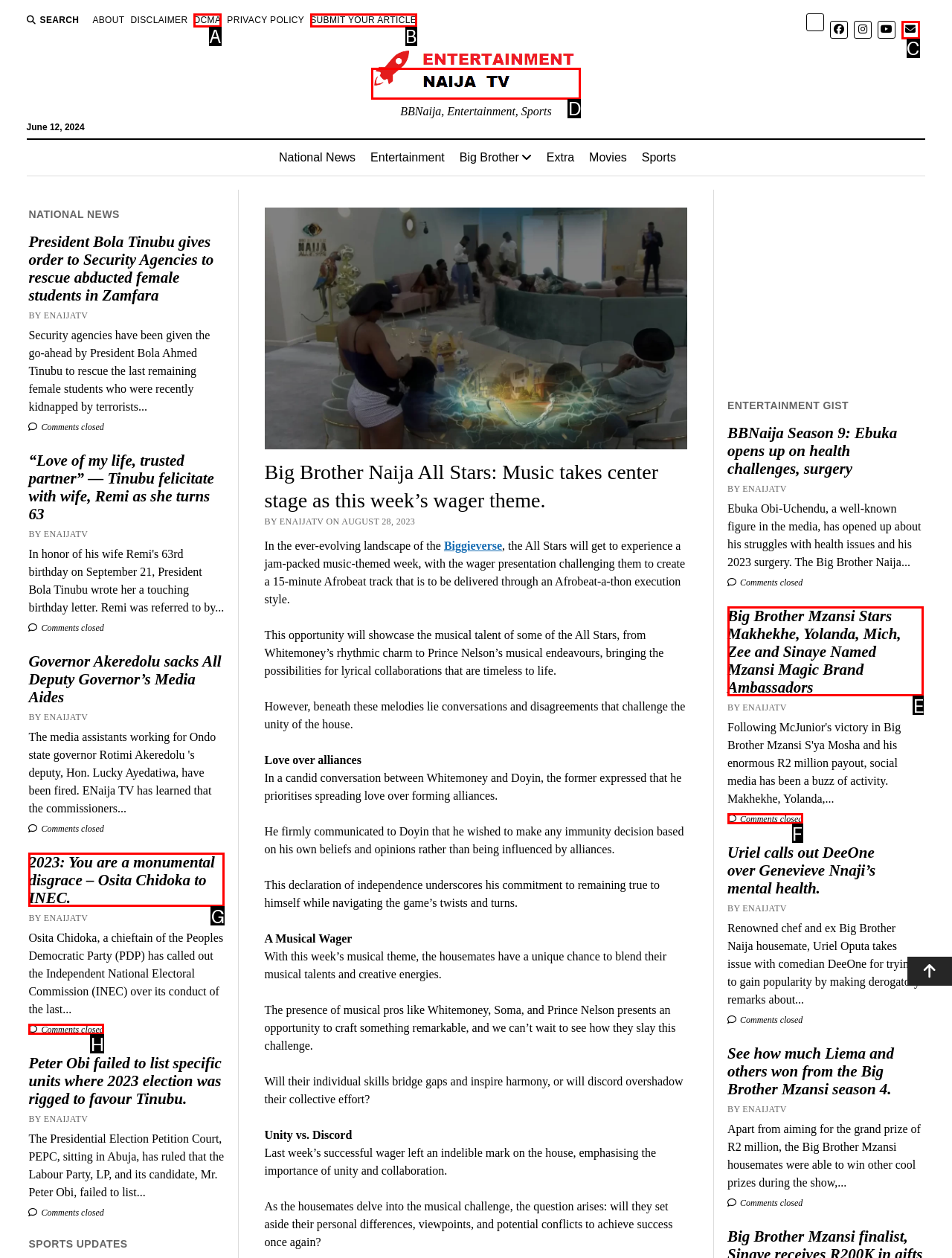Based on the description: Submit Your Article, identify the matching HTML element. Reply with the letter of the correct option directly.

B